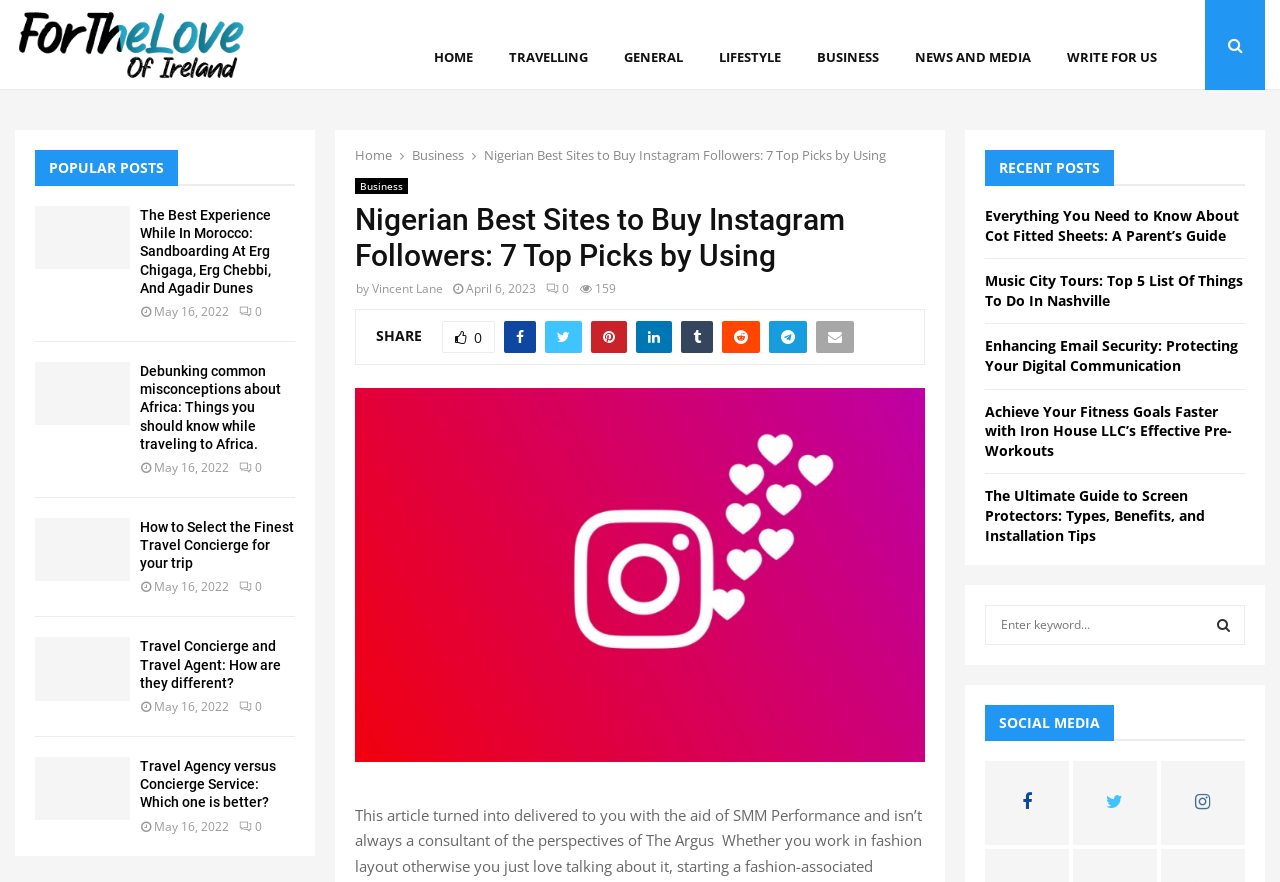Can you specify the bounding box coordinates of the area that needs to be clicked to fulfill the following instruction: "Search for something"?

[0.77, 0.686, 0.973, 0.731]